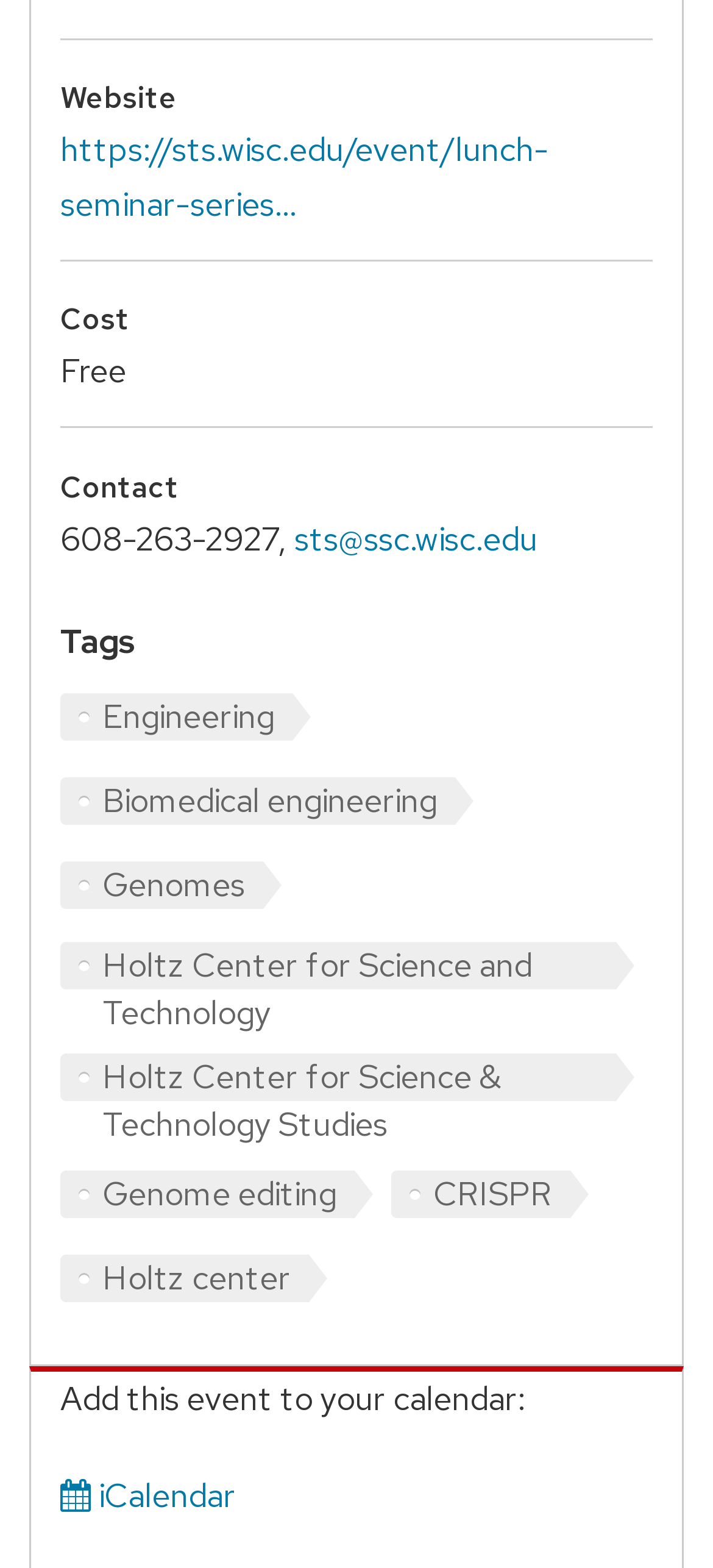Predict the bounding box coordinates for the UI element described as: "Genomes". The coordinates should be four float numbers between 0 and 1, presented as [left, top, right, bottom].

[0.085, 0.55, 0.395, 0.58]